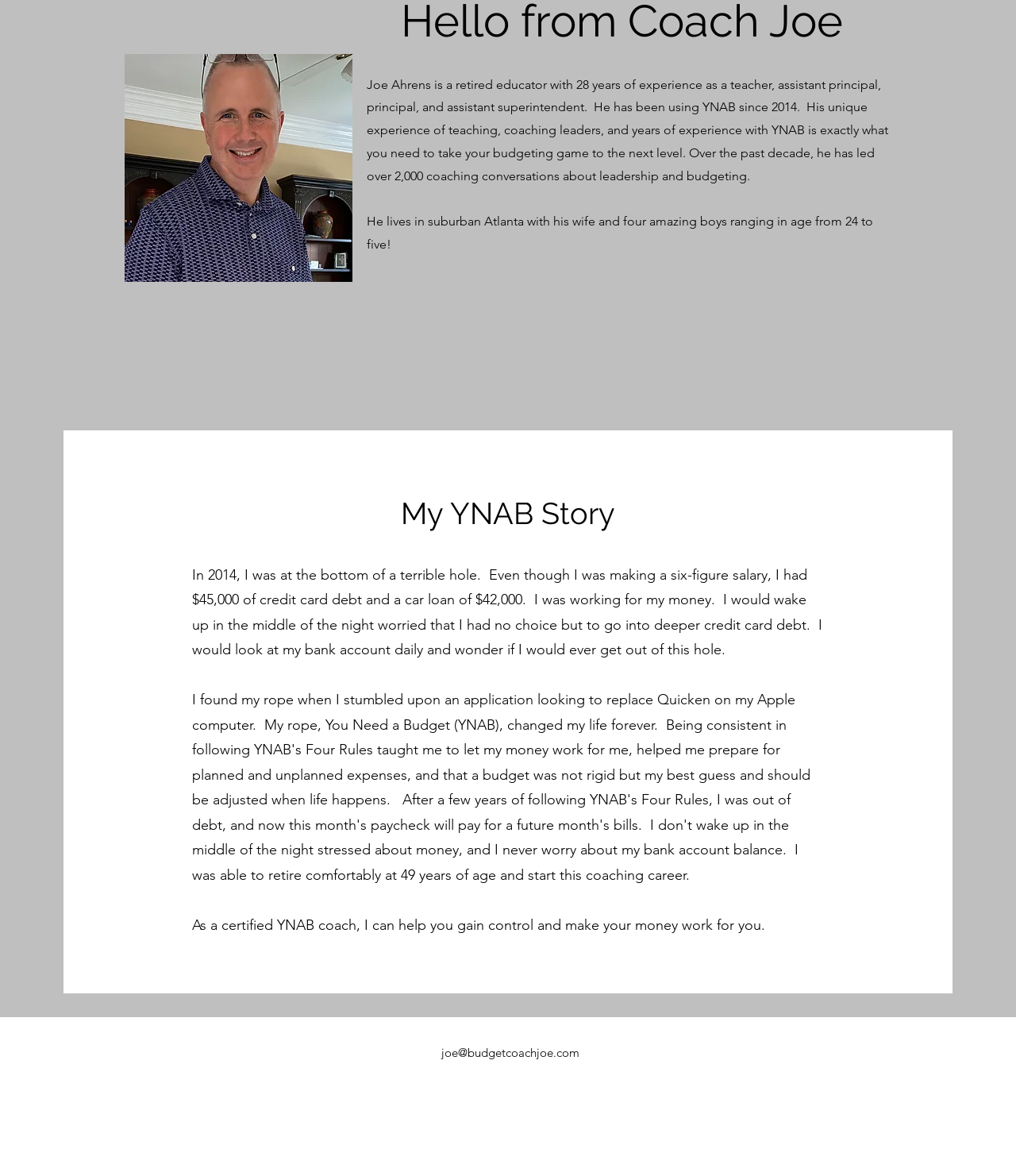Find the bounding box coordinates for the HTML element described as: "joe@budgetcoachjoe.com". The coordinates should consist of four float values between 0 and 1, i.e., [left, top, right, bottom].

[0.434, 0.889, 0.57, 0.901]